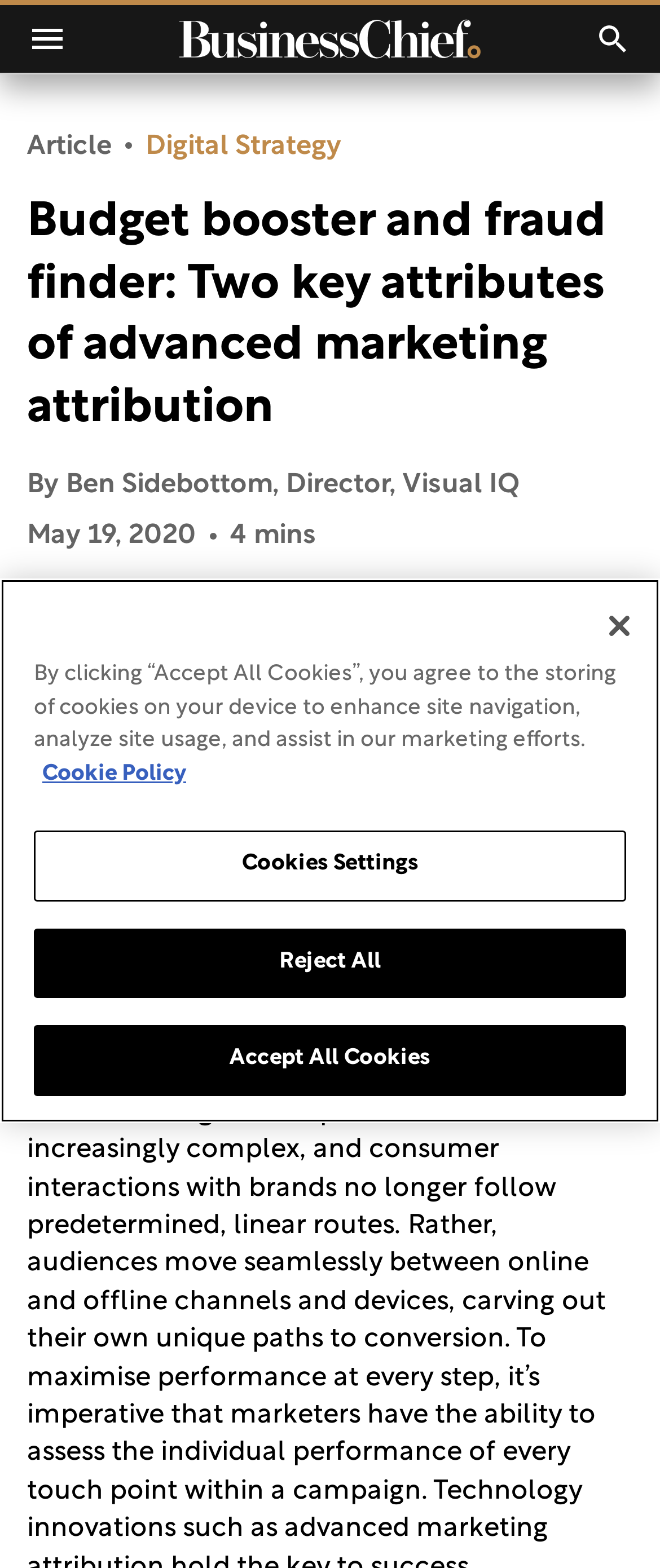Present a detailed account of what is displayed on the webpage.

The webpage appears to be an article page from Business Chief UK & Europe. At the top, there is a navigation menu toggle button on the left and a search toggle button on the right. Below these buttons, there are two categories listed: "Article" and "Digital Strategy". 

The main article title, "Budget booster and fraud finder: Two key attributes of advanced marketing attribution", is prominently displayed in the middle of the top section. The author's name, "Ben Sidebottom, Director, Visual IQ", and the publication date, "May 19, 2020", are listed below the title. The estimated reading time, "4 mins", is also provided.

At the bottom of the page, there is a cookie banner with a privacy alert dialog. The dialog provides information about the use of cookies on the site and offers options to accept or reject cookies. There are three buttons: "Cookies Settings", "Reject All", and "Accept All Cookies". A "Close" button is also available to dismiss the dialog.